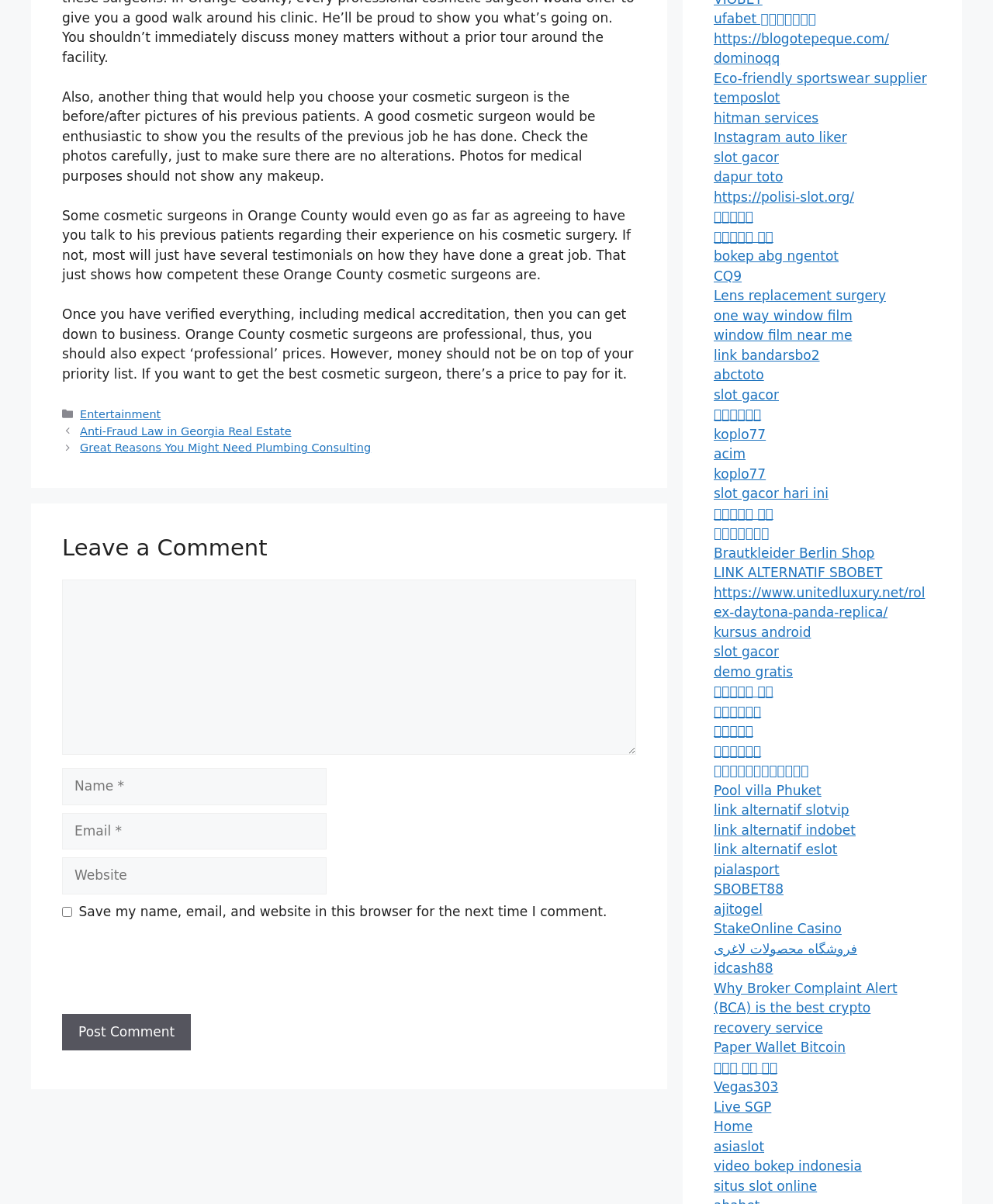Refer to the image and provide an in-depth answer to the question:
What information should be checked when choosing a cosmetic surgeon?

According to the article, when choosing a cosmetic surgeon, one should check the before/after pictures of the surgeon's previous patients to ensure that they are genuine and not altered. Additionally, one should also check the testimonials of previous patients to gauge the surgeon's competence.